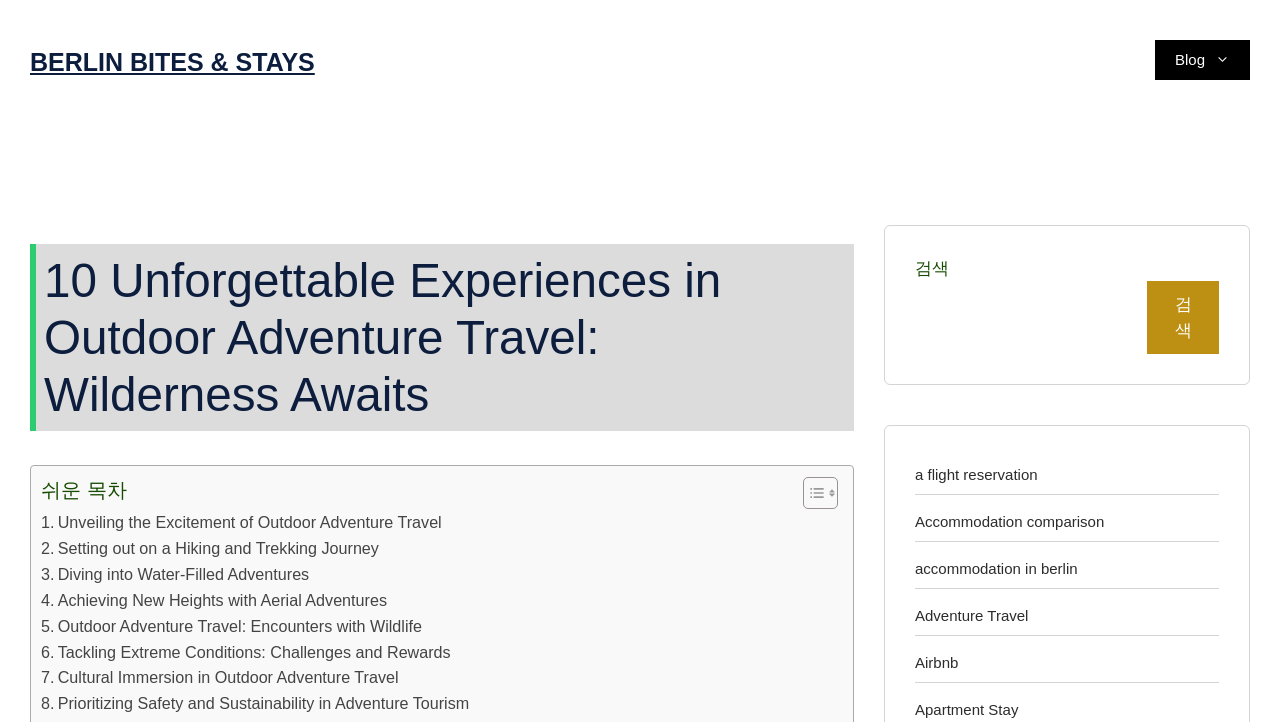Please give the bounding box coordinates of the area that should be clicked to fulfill the following instruction: "Toggle the table of content". The coordinates should be in the format of four float numbers from 0 to 1, i.e., [left, top, right, bottom].

[0.616, 0.66, 0.651, 0.707]